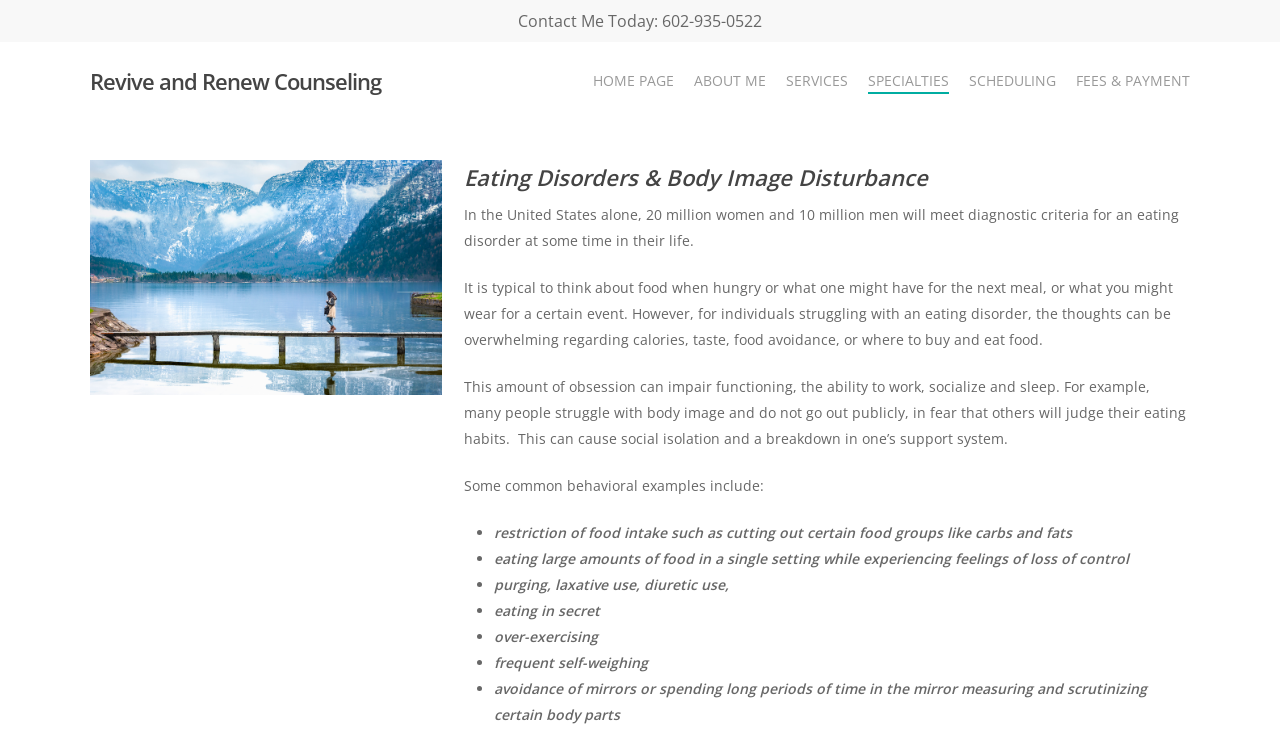Using the webpage screenshot, locate the HTML element that fits the following description and provide its bounding box: "SERVICES".

[0.614, 0.095, 0.662, 0.121]